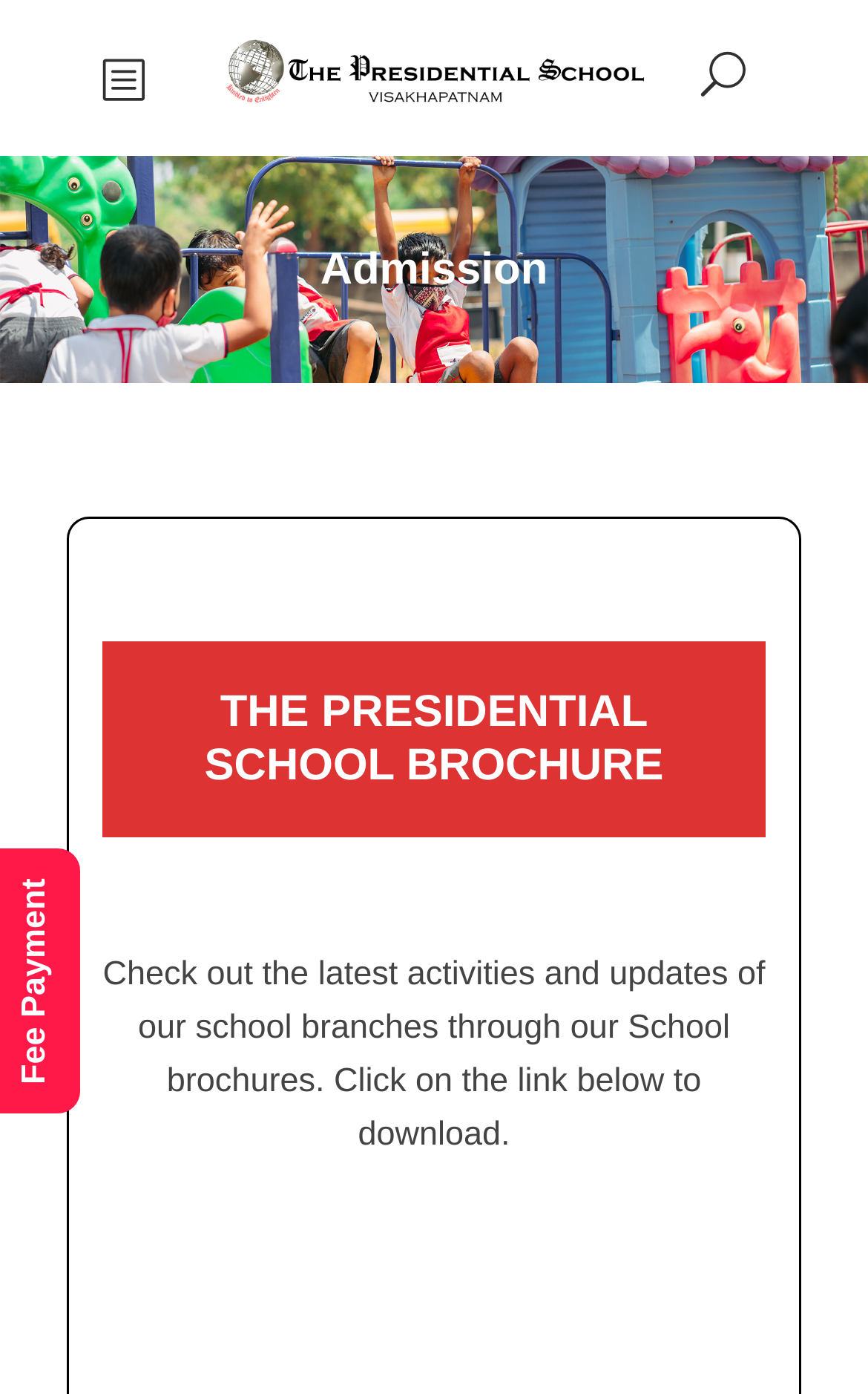Identify the coordinates of the bounding box for the element described below: "alt="Mobile Logo"". Return the coordinates as four float numbers between 0 and 1: [left, top, right, bottom].

[0.241, 0.0, 0.759, 0.661]